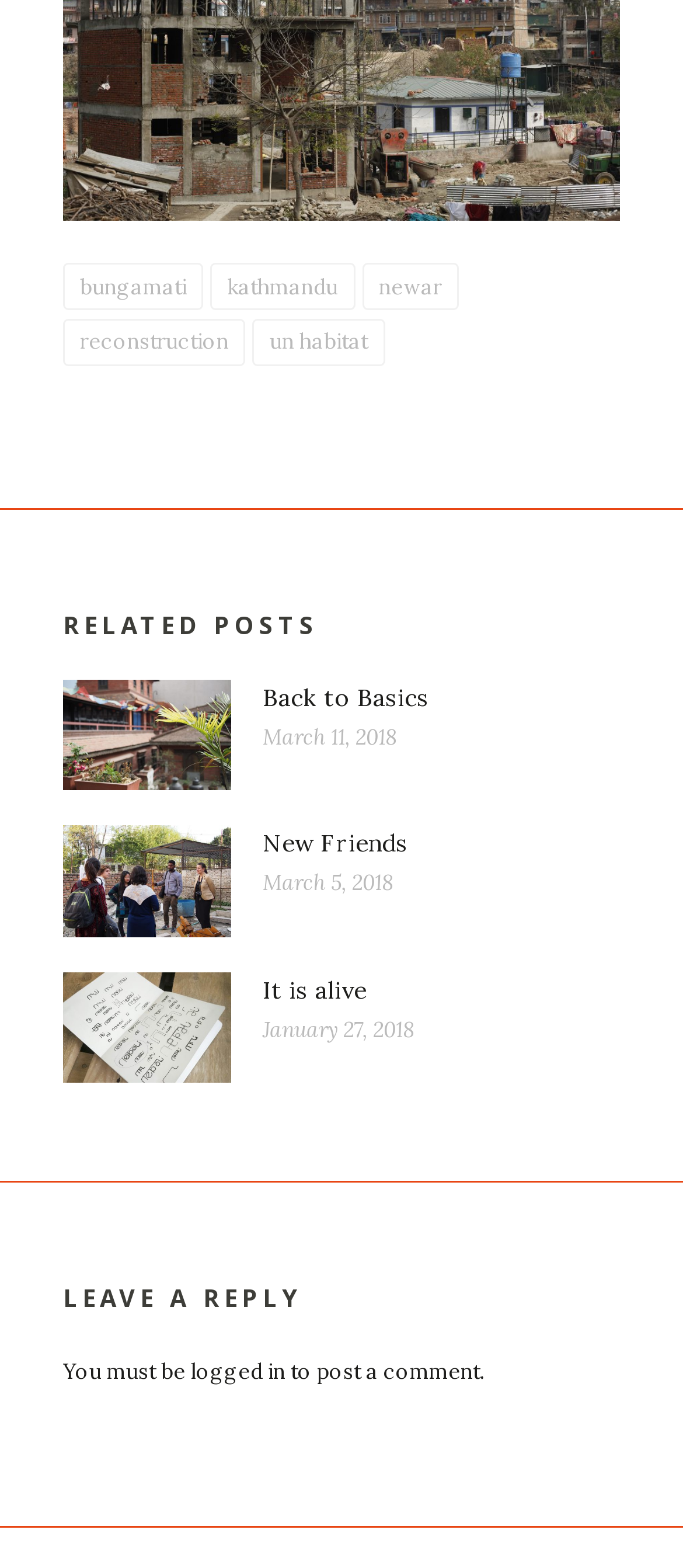How many 'Back to Basics' links are there?
With the help of the image, please provide a detailed response to the question.

I counted the number of link elements with the text 'Back to Basics', which are located in the 'RELATED POSTS' section, and found two instances.